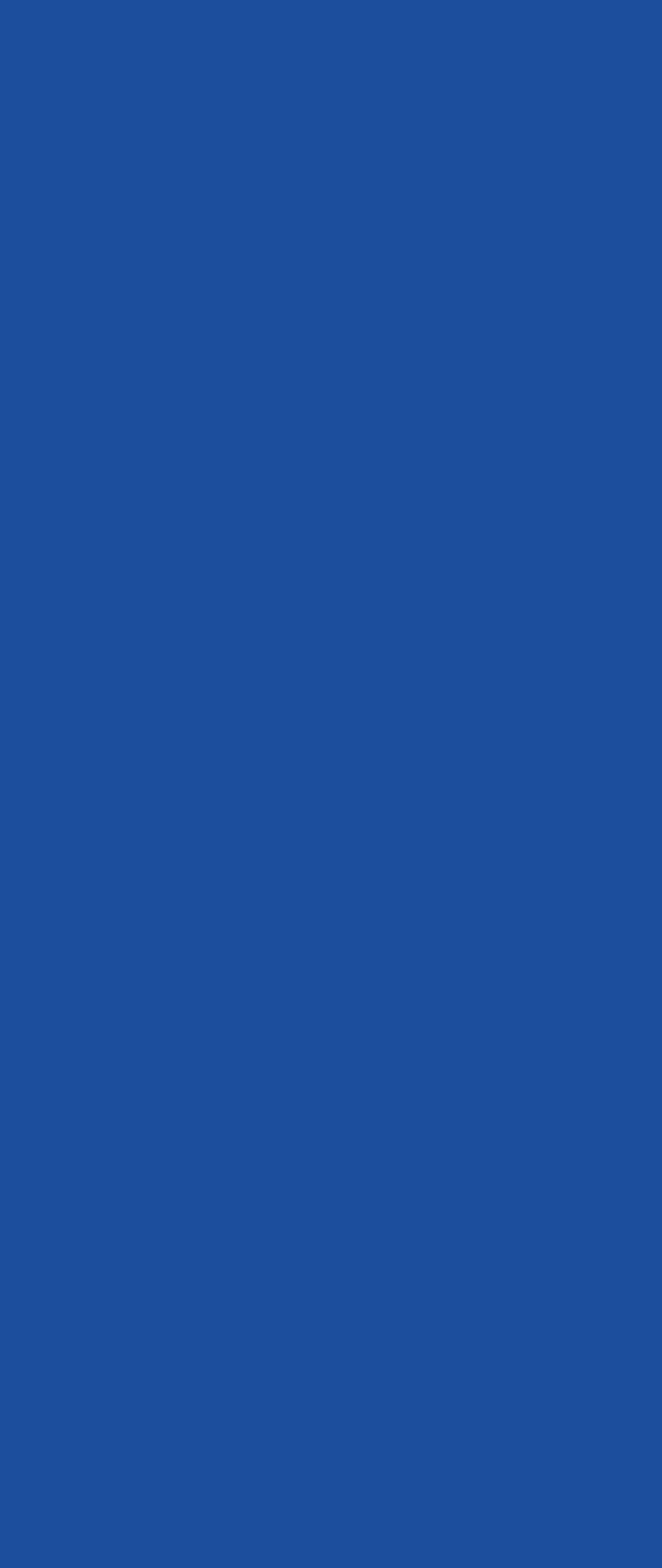Please answer the following question using a single word or phrase: 
What is the main purpose of this website?

Healthcare services